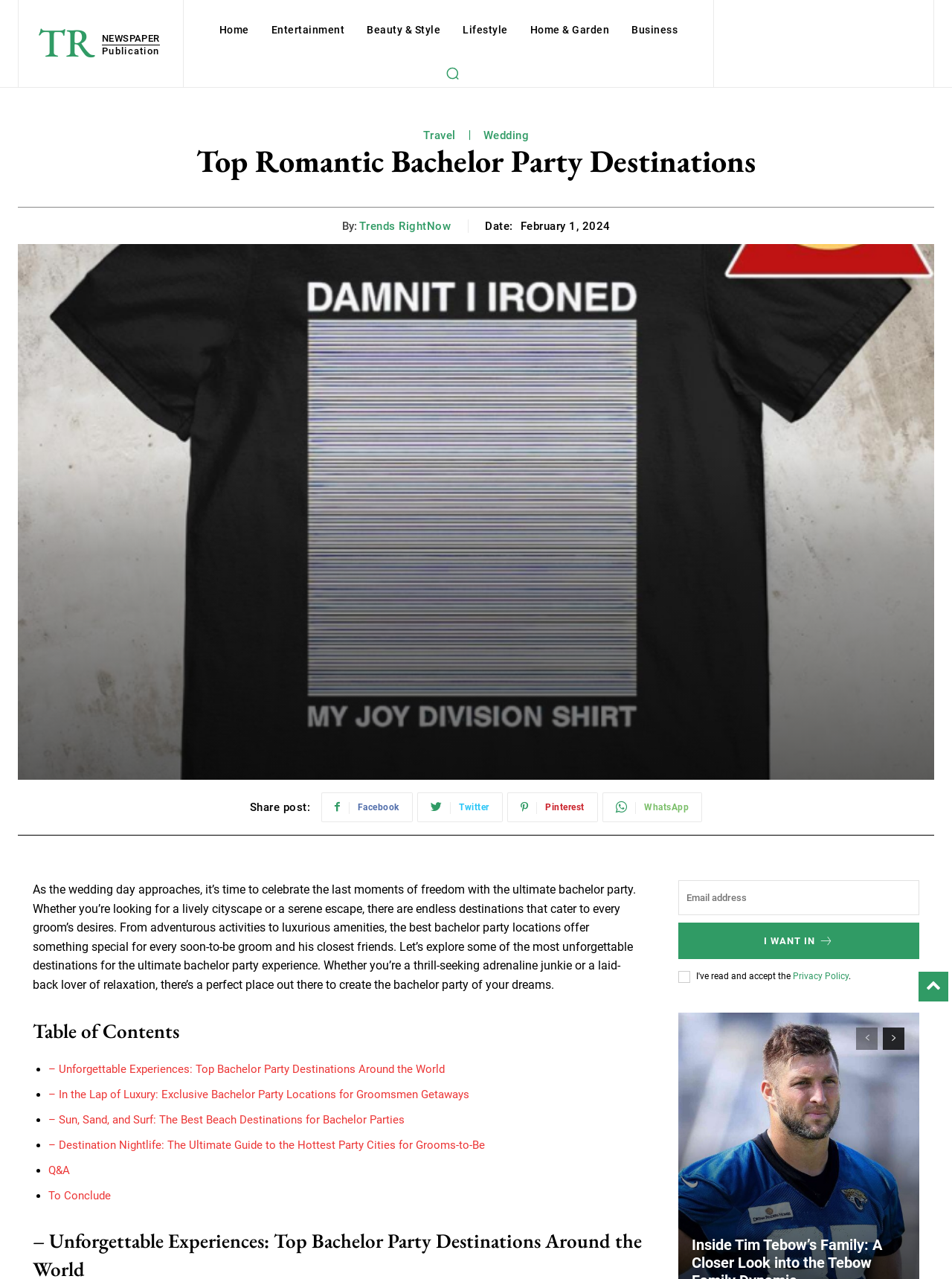What is the purpose of the 'I WANT IN' button?
Answer the question with a single word or phrase derived from the image.

To get more information